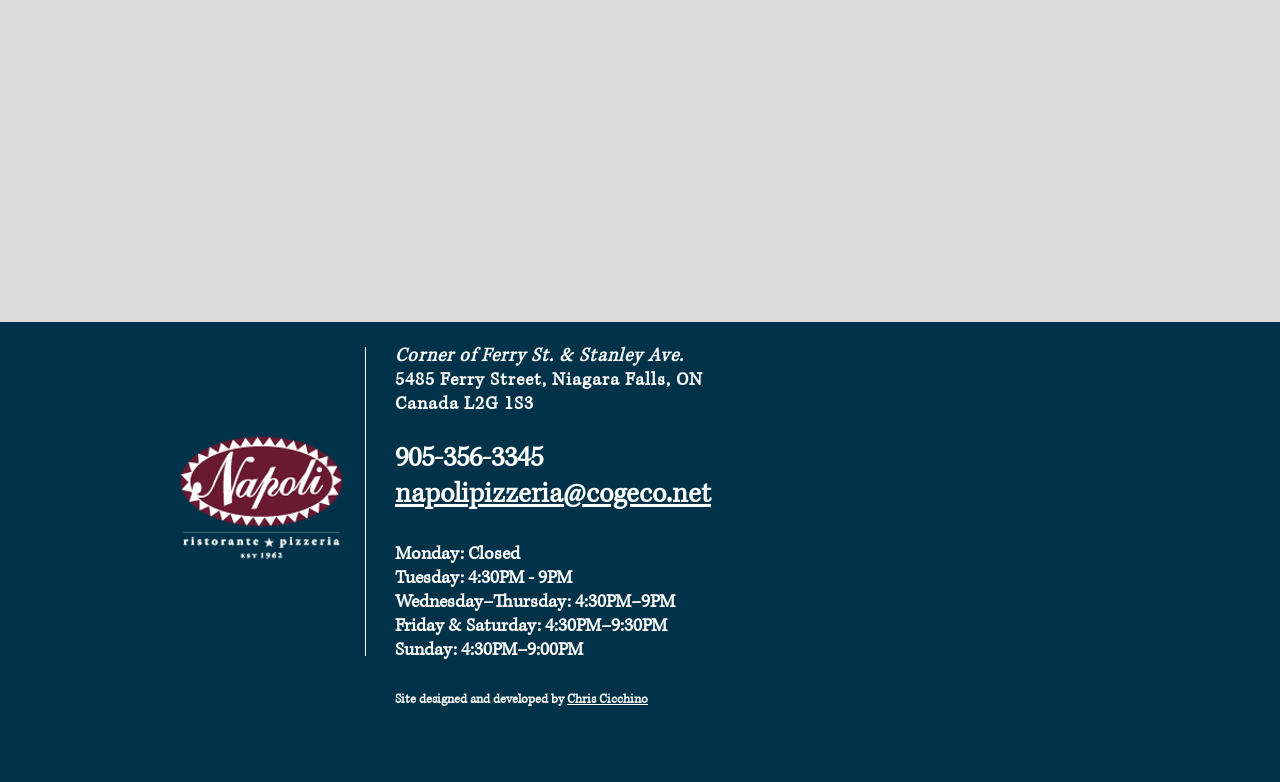Using the information in the image, give a detailed answer to the following question: Who designed the website?

The text at the bottom of the page says 'Site designed and developed by Chris Cicchino', which indicates that Chris Cicchino is the designer of the website.